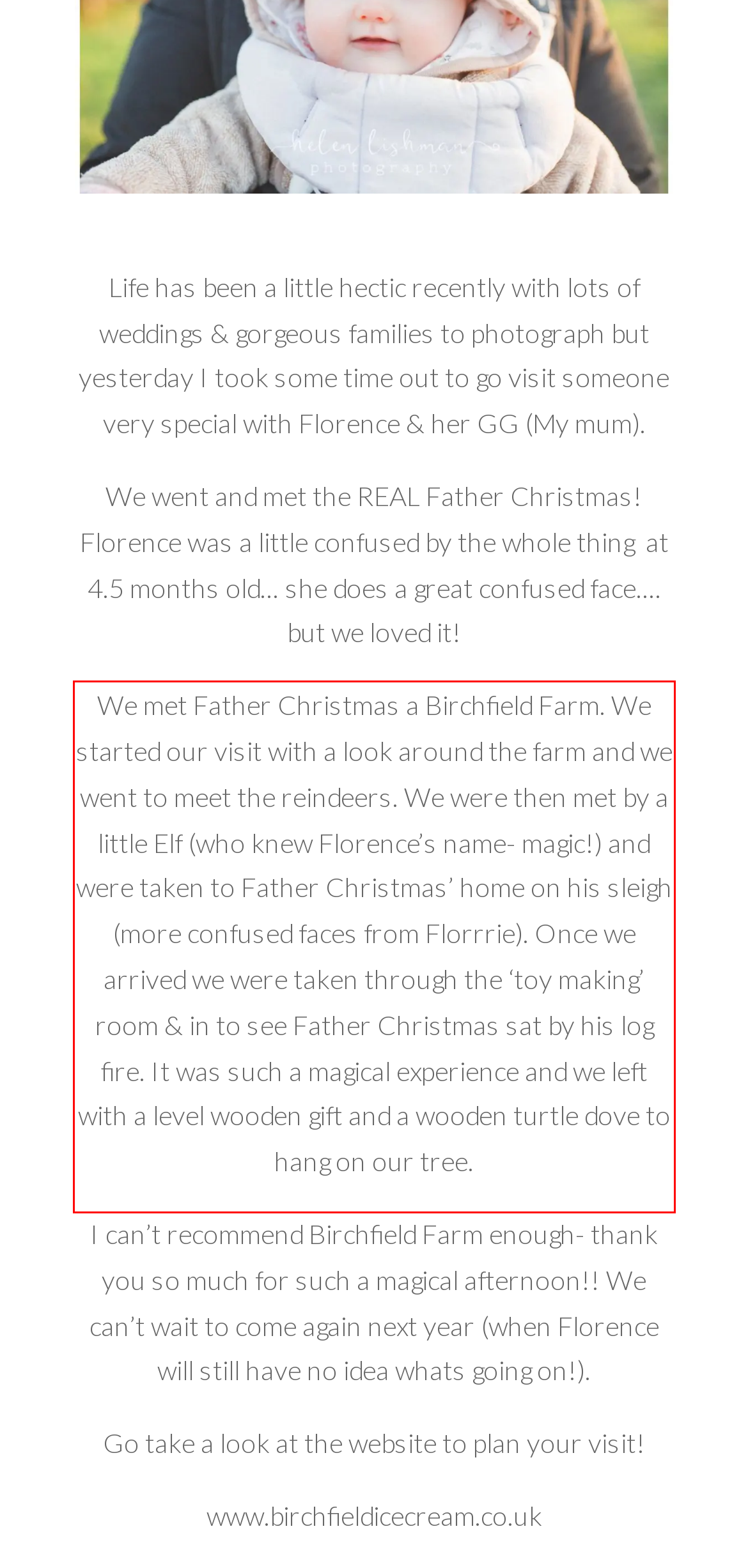Locate the red bounding box in the provided webpage screenshot and use OCR to determine the text content inside it.

We met Father Christmas a Birchfield Farm. We started our visit with a look around the farm and we went to meet the reindeers. We were then met by a little Elf (who knew Florence’s name- magic!) and were taken to Father Christmas’ home on his sleigh (more confused faces from Florrrie). Once we arrived we were taken through the ‘toy making’ room & in to see Father Christmas sat by his log fire. It was such a magical experience and we left with a level wooden gift and a wooden turtle dove to hang on our tree.